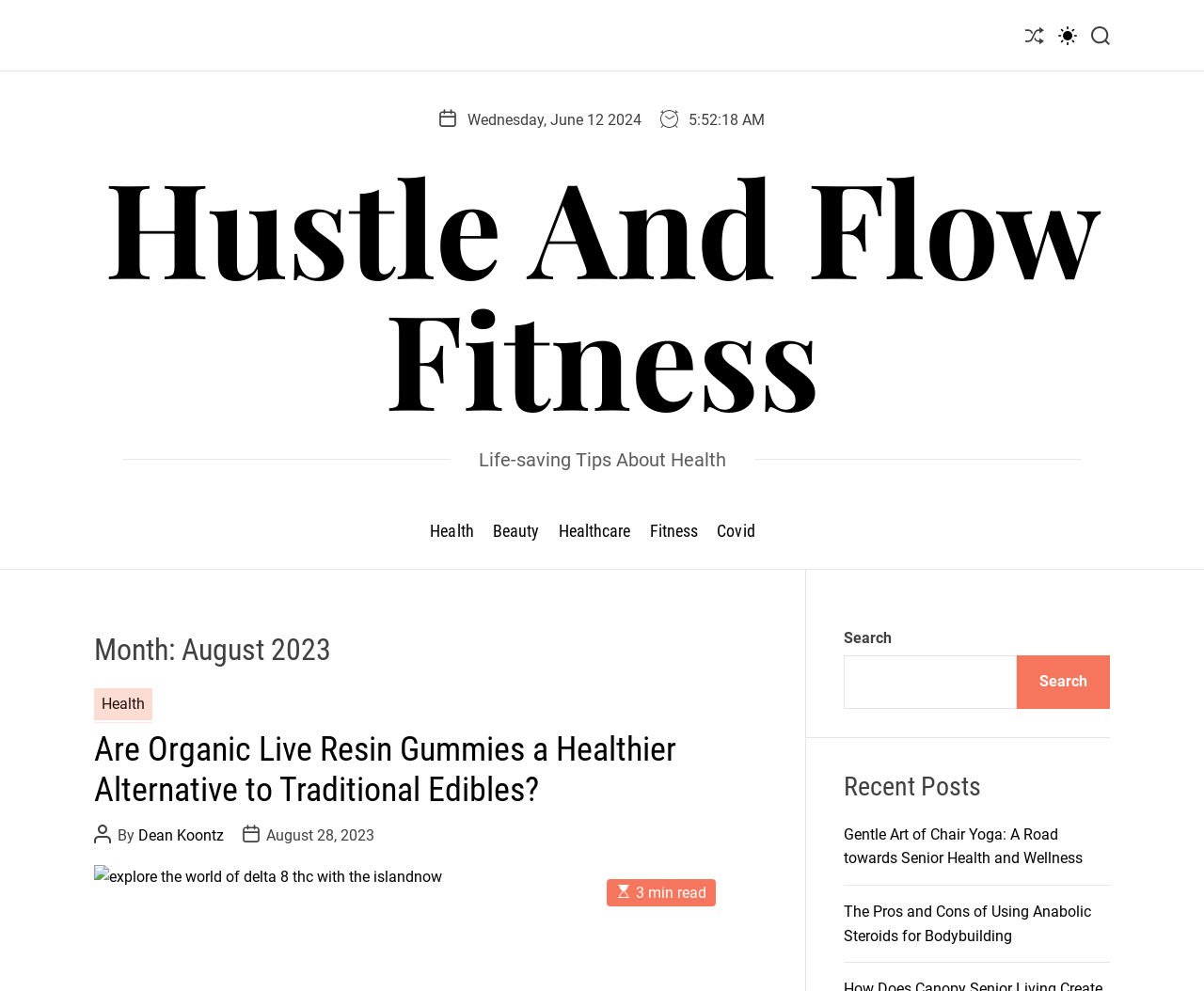Extract the bounding box coordinates for the HTML element that matches this description: "Dean Koontz". The coordinates should be four float numbers between 0 and 1, i.e., [left, top, right, bottom].

[0.115, 0.834, 0.186, 0.852]